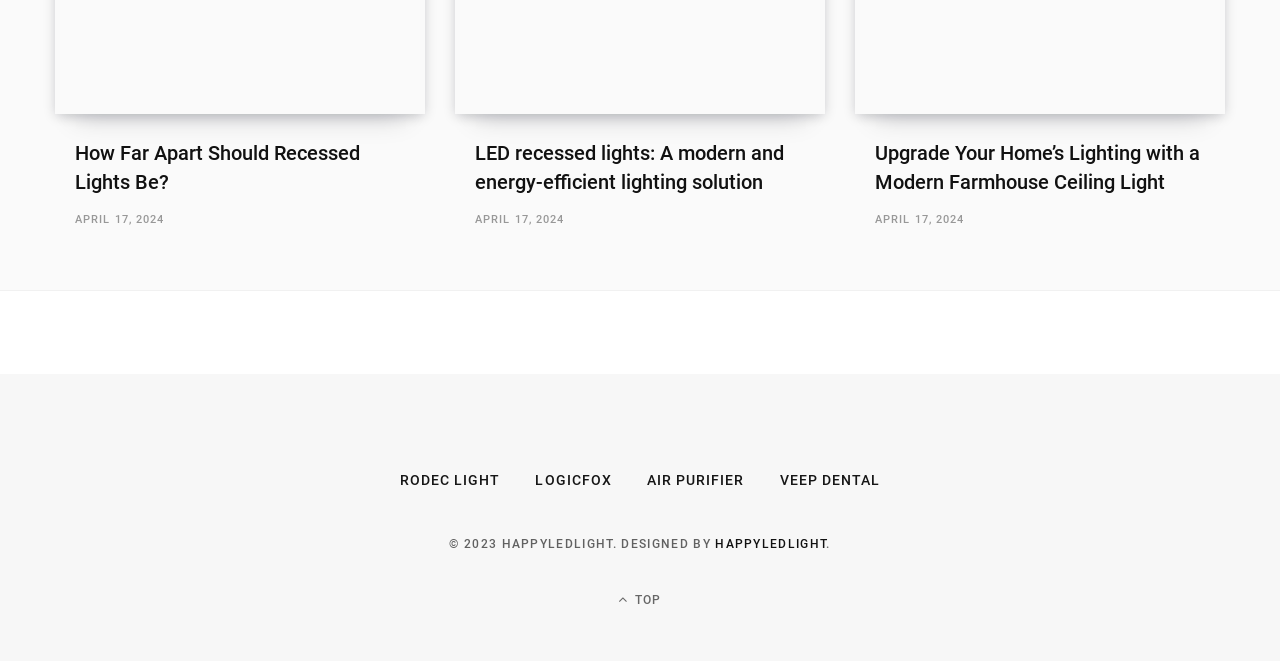Could you determine the bounding box coordinates of the clickable element to complete the instruction: "Read 'LED recessed lights: A modern and energy-efficient lighting solution' article"? Provide the coordinates as four float numbers between 0 and 1, i.e., [left, top, right, bottom].

[0.371, 0.213, 0.612, 0.294]